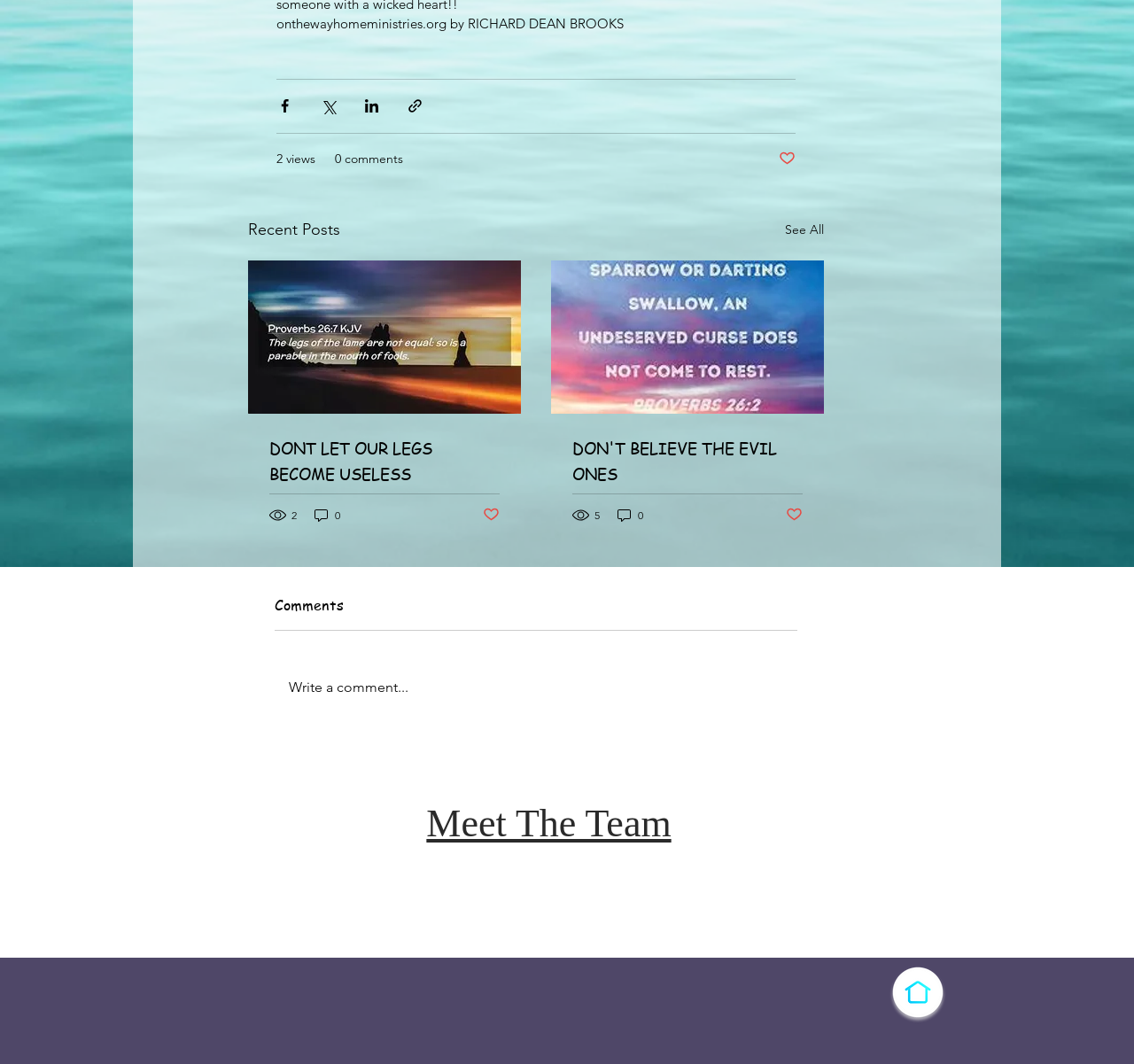Based on the element description See All, identify the bounding box coordinates for the UI element. The coordinates should be in the format (top-left x, top-left y, bottom-right x, bottom-right y) and within the 0 to 1 range.

[0.692, 0.204, 0.727, 0.228]